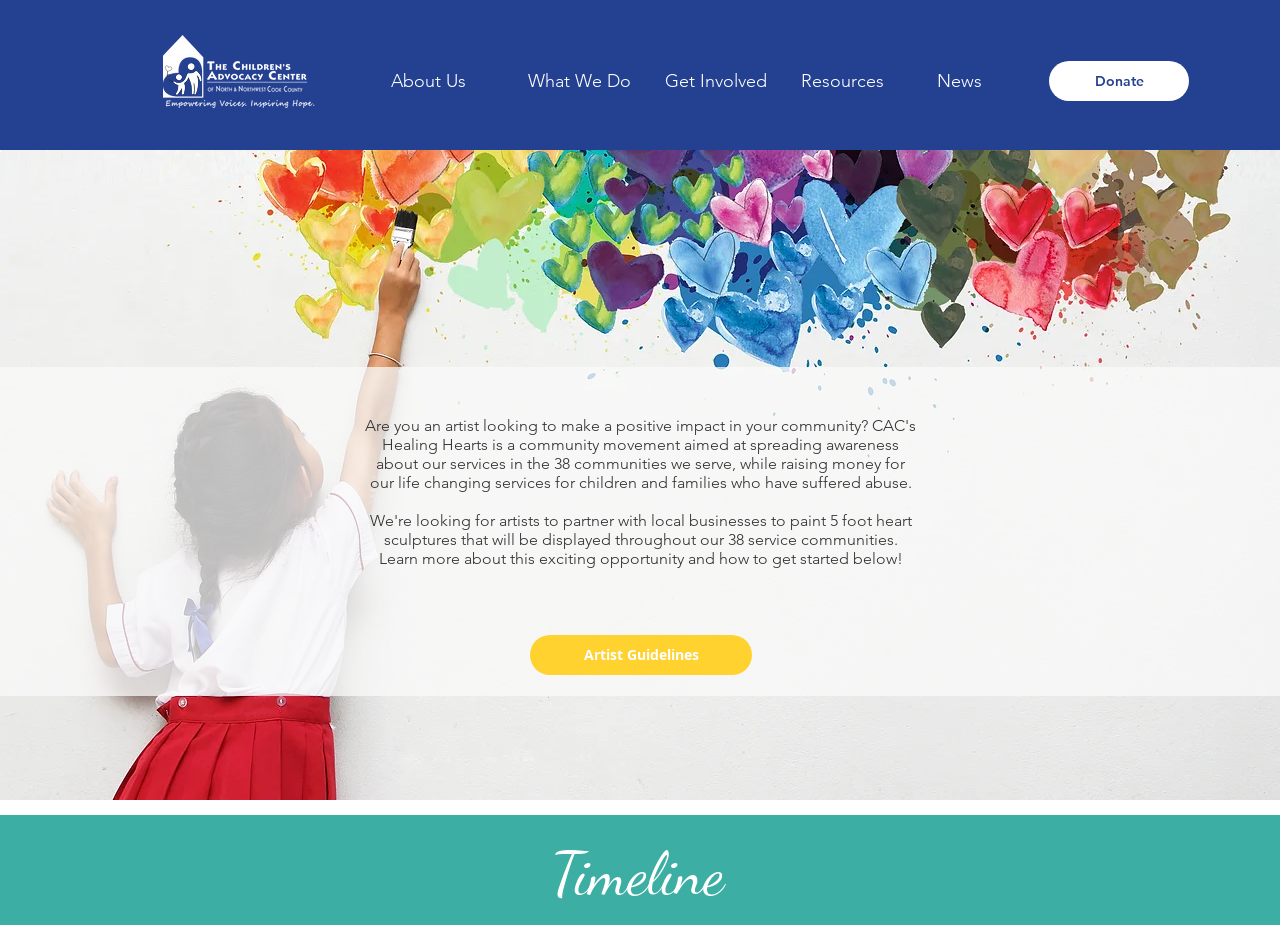Examine the image and give a thorough answer to the following question:
What is the last section of the webpage about?

I looked at the StaticText element with the description 'Timeline' located at the bottom of the webpage, which suggests that the last section of the webpage is about a timeline related to the Healing Hearts program.